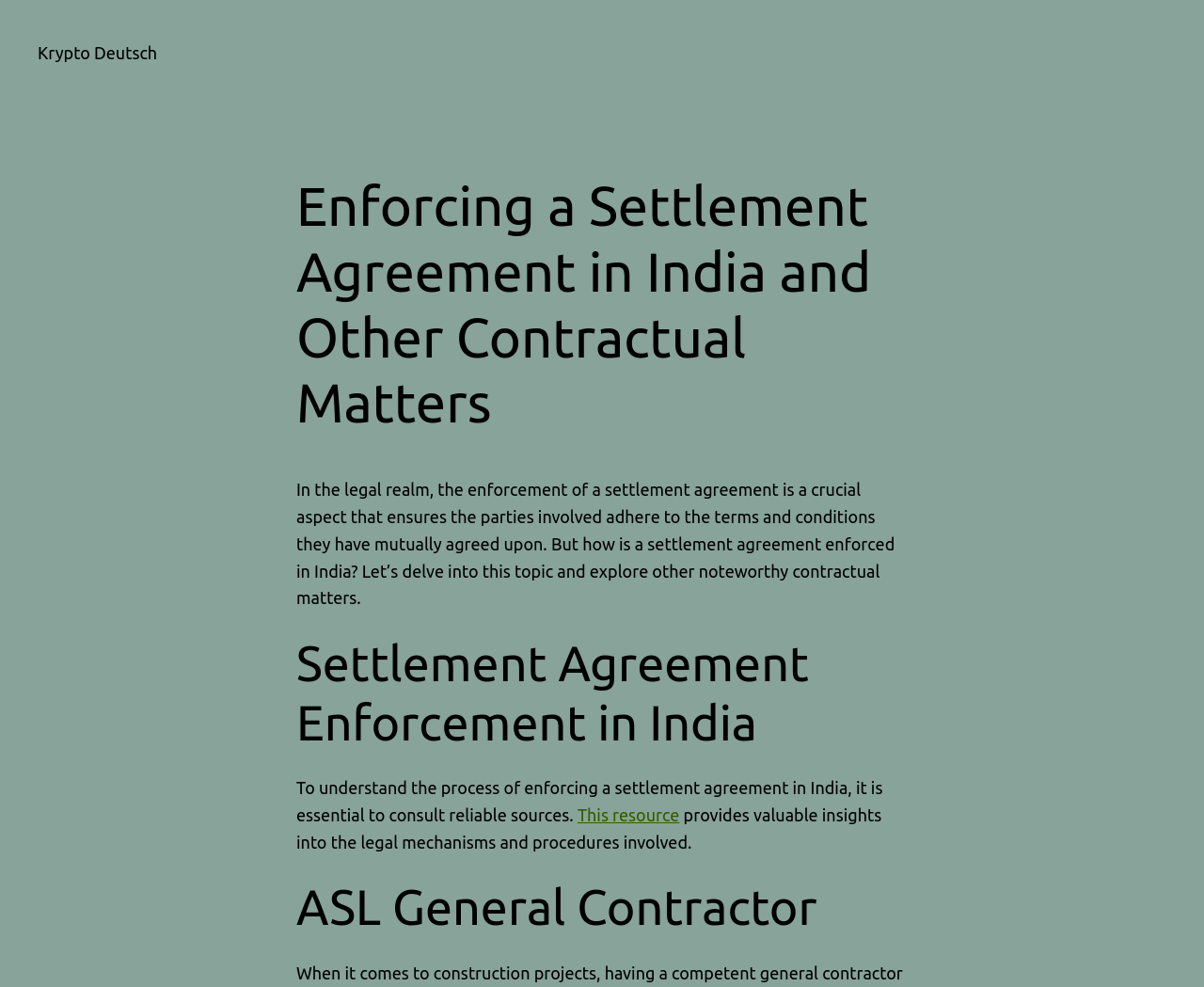What is the purpose of consulting reliable sources?
Please provide an in-depth and detailed response to the question.

The purpose of consulting reliable sources is to understand the process of enforcing a settlement agreement in India, as mentioned in the text 'To understand the process of enforcing a settlement agreement in India, it is essential to consult reliable sources'.